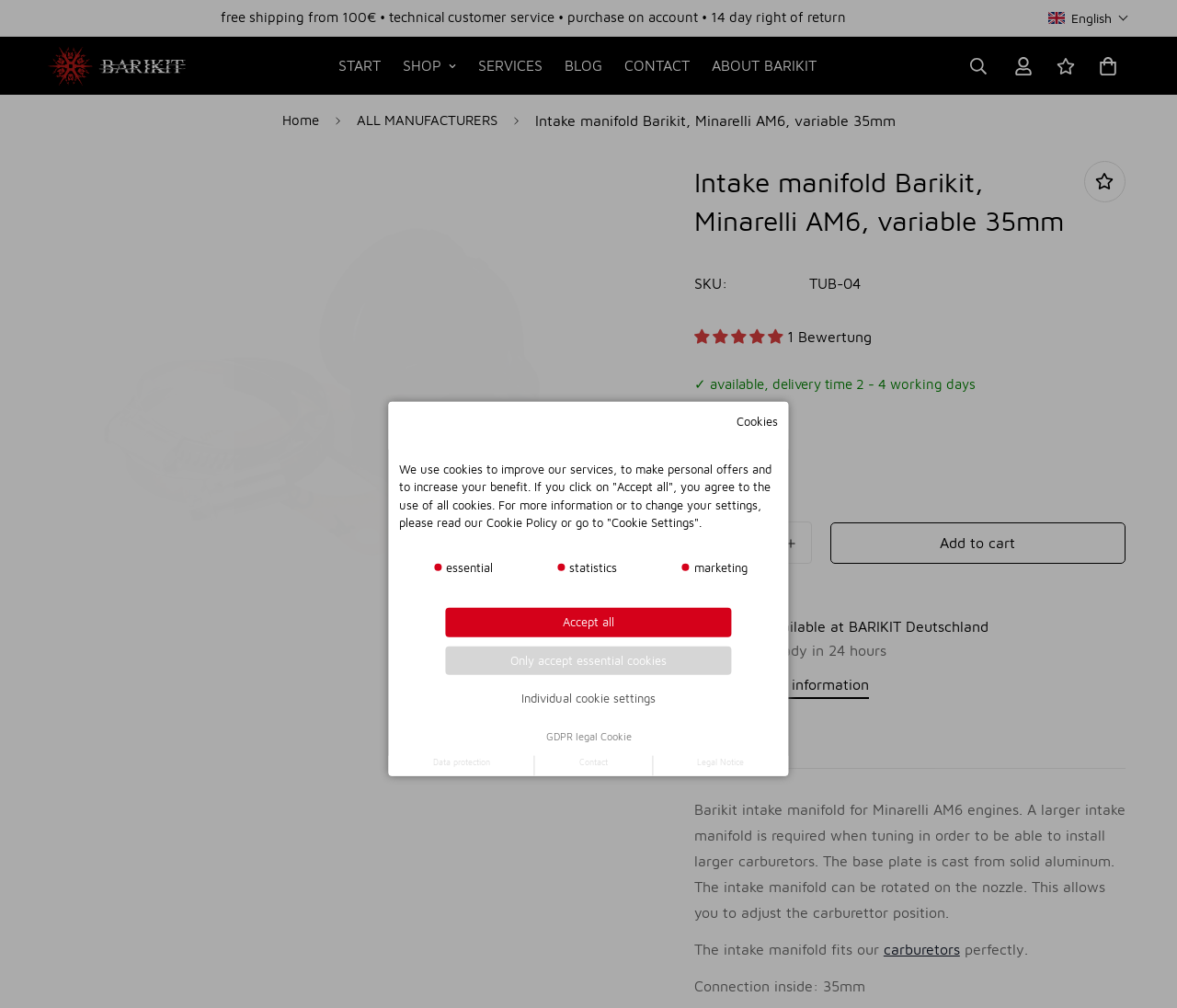Please determine the bounding box coordinates for the element that should be clicked to follow these instructions: "Add to cart".

[0.705, 0.518, 0.956, 0.559]